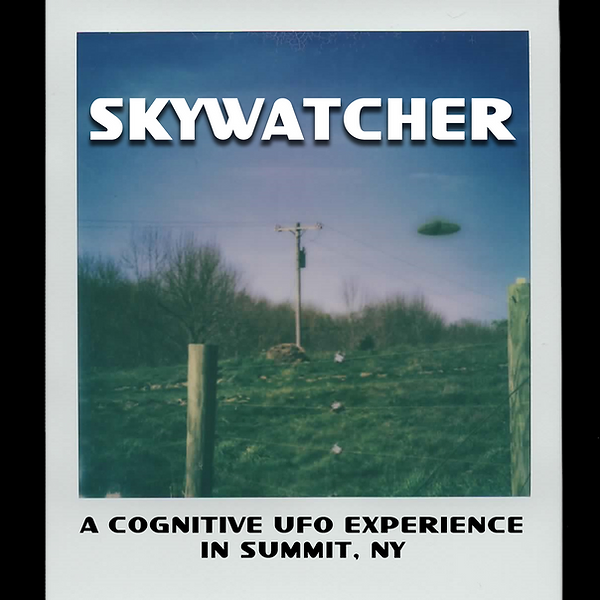Explain the details of the image you are viewing.

The image features a captivating scene under a blue sky, prominently displaying the word "SKYWATCHER" in bold, white letters at the top. Below this, a subtitle reads "A COGNITIVE UFO EXPERIENCE IN SUMMIT, NY," inviting viewers into the intriguing theme of UFO phenomena. In the background, a UFO resembling a classic disc can be seen hovering near a utility pole, surrounded by greenery and closely trimmed grass. The scene evokes a sense of wonder and nostalgia, reminiscent of the UFO sightings that sparked interest in the 1980s, particularly in the Hudson Valley area. This striking visual encapsulates the allure of skywatching and the mysteries of unidentified aerial phenomena.